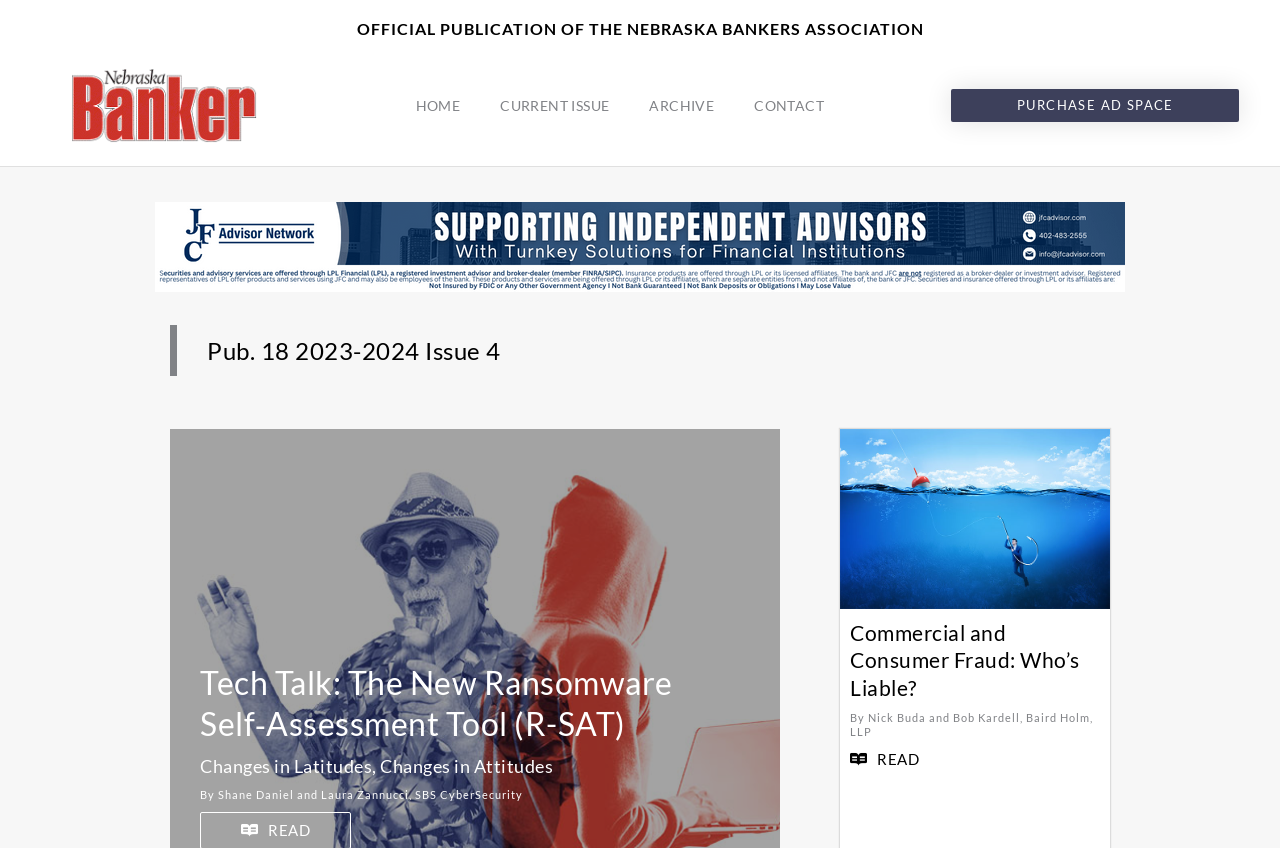Provide a short, one-word or phrase answer to the question below:
How many headings are there in the main content section?

5